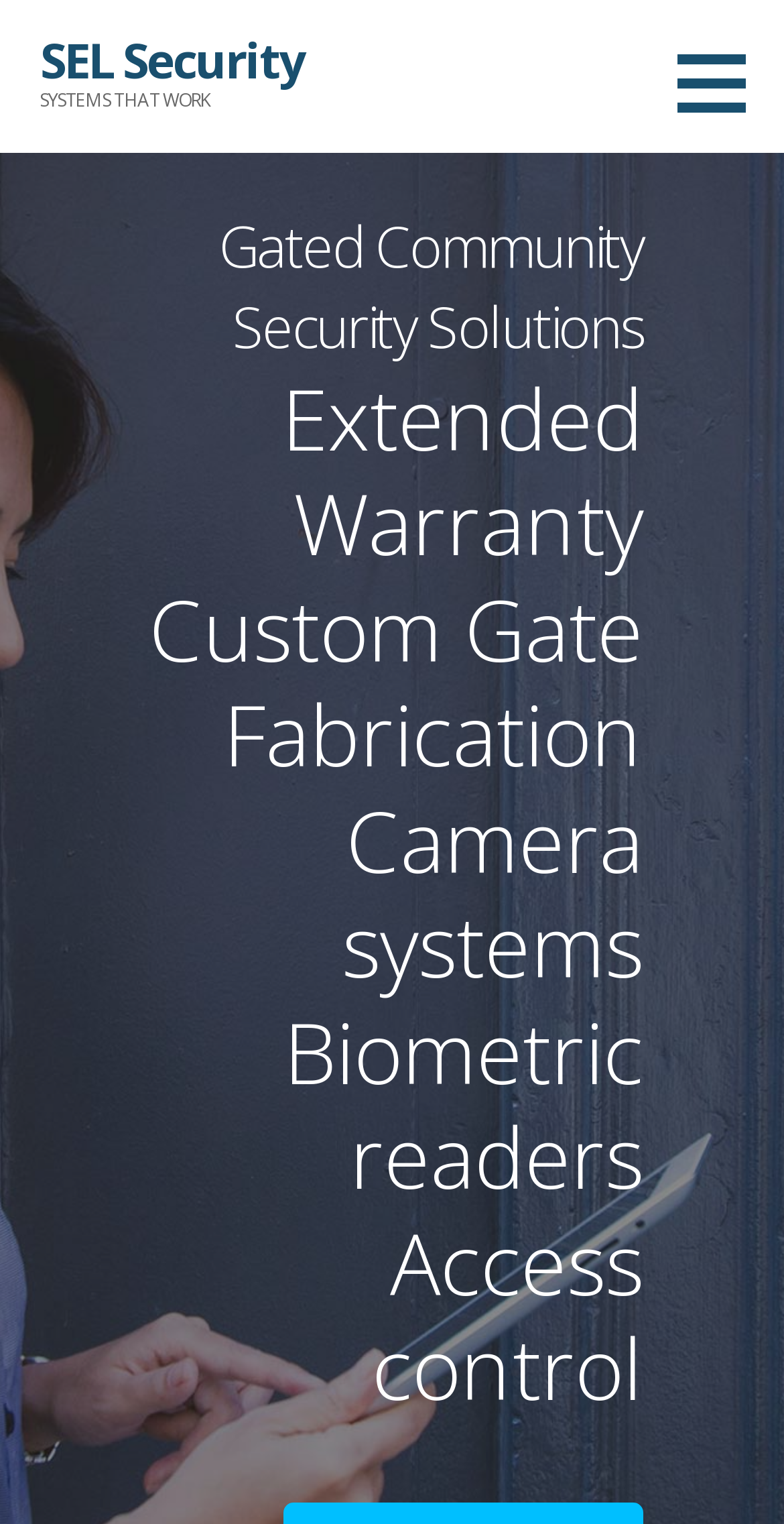Are camera systems part of the security solutions?
Could you give a comprehensive explanation in response to this question?

I can see that 'Camera systems' is listed as one of the services provided by the company, which suggests that camera systems are part of the security solutions offered by them.